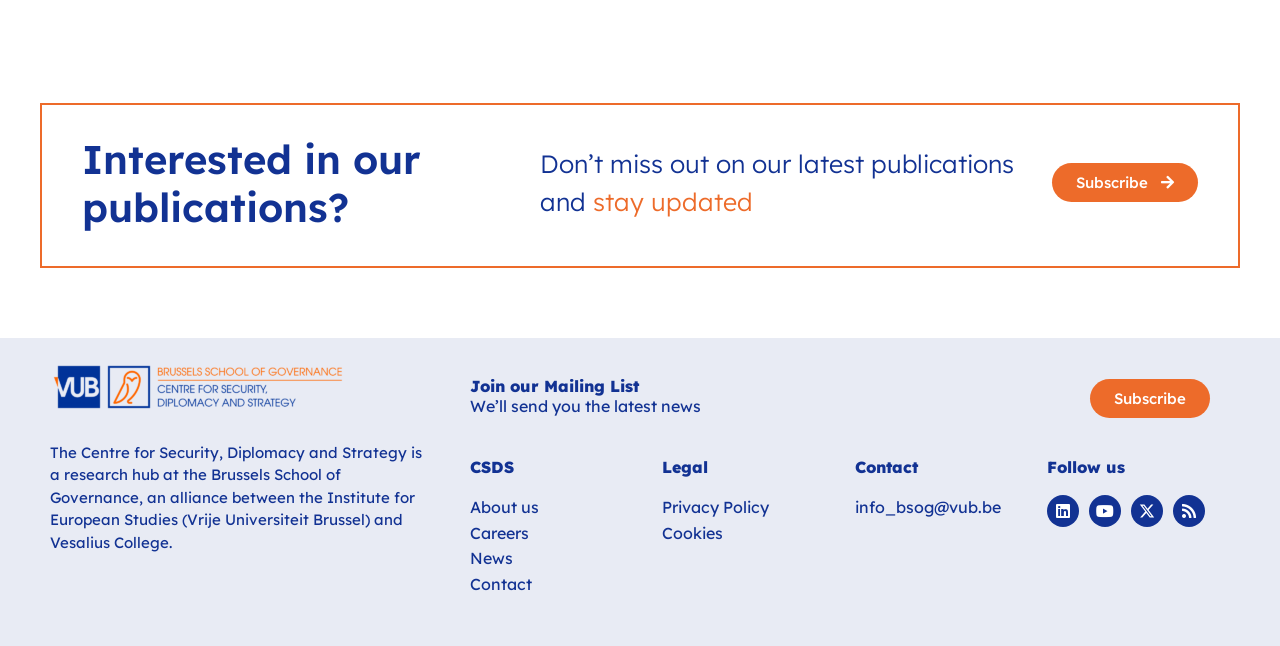For the following element description, predict the bounding box coordinates in the format (top-left x, top-left y, bottom-right x, bottom-right y). All values should be floating point numbers between 0 and 1. Description: info_bsog@vub.be

[0.668, 0.77, 0.782, 0.801]